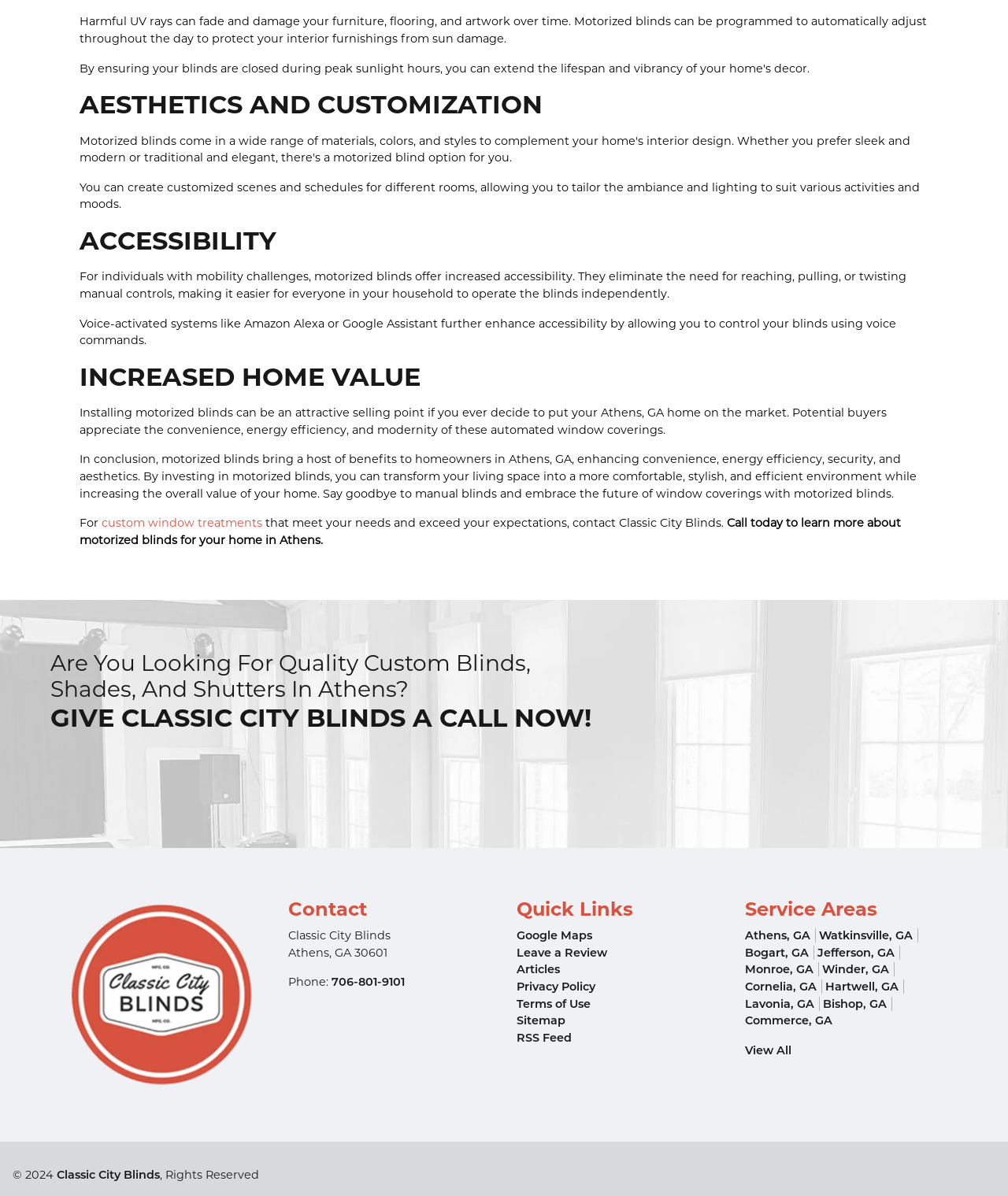What is the main benefit of motorized blinds?
Could you please answer the question thoroughly and with as much detail as possible?

The webpage highlights the benefits of motorized blinds, including convenience, energy efficiency, security, and aesthetics. The first benefit mentioned is convenience, which is the ability to create customized scenes and schedules for different rooms, allowing for tailored ambiance and lighting.